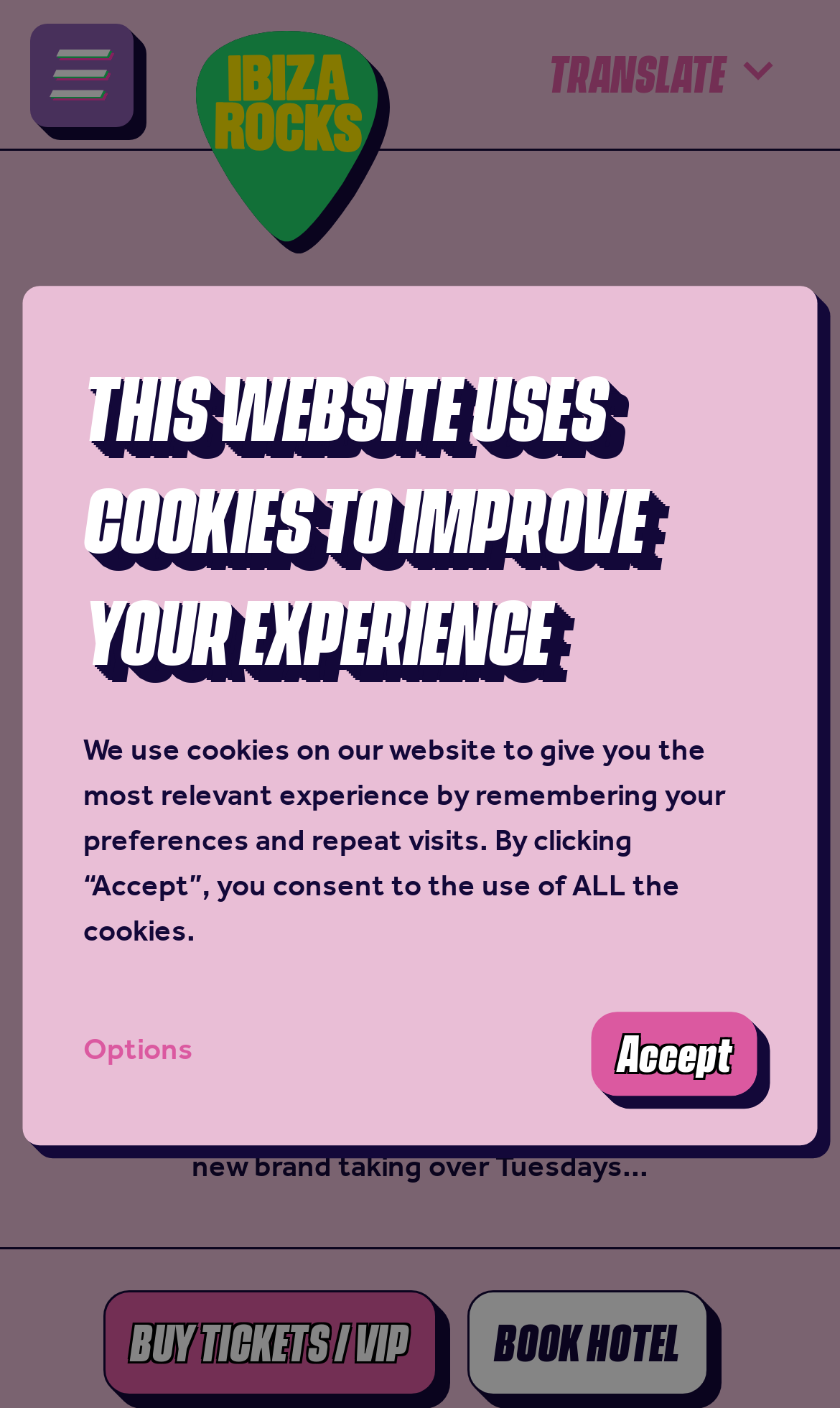Please identify the coordinates of the bounding box for the clickable region that will accomplish this instruction: "Translate to English".

[0.595, 0.09, 0.671, 0.131]